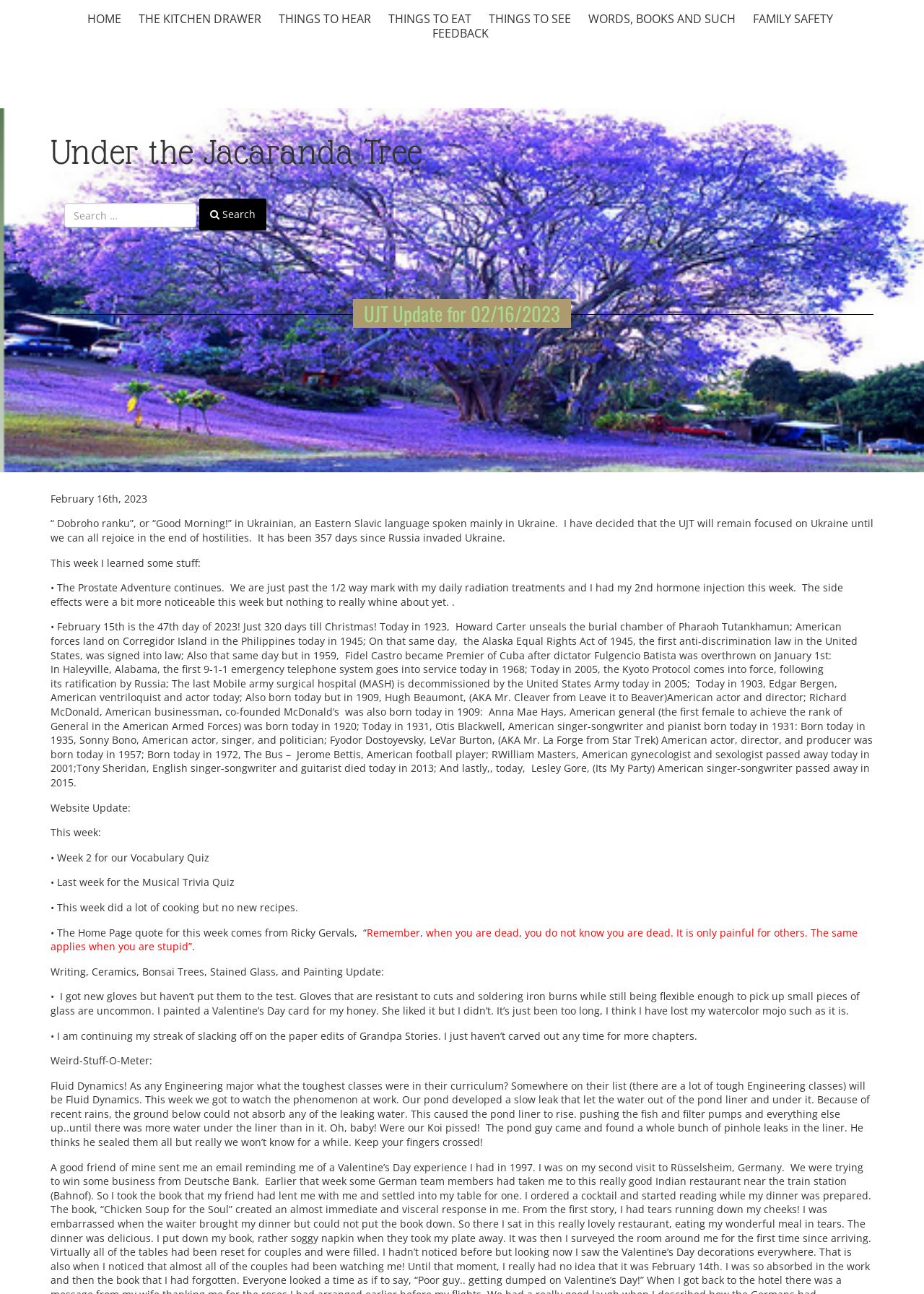Please predict the bounding box coordinates (top-left x, top-left y, bottom-right x, bottom-right y) for the UI element in the screenshot that fits the description: Family Safety

[0.811, 0.008, 0.905, 0.021]